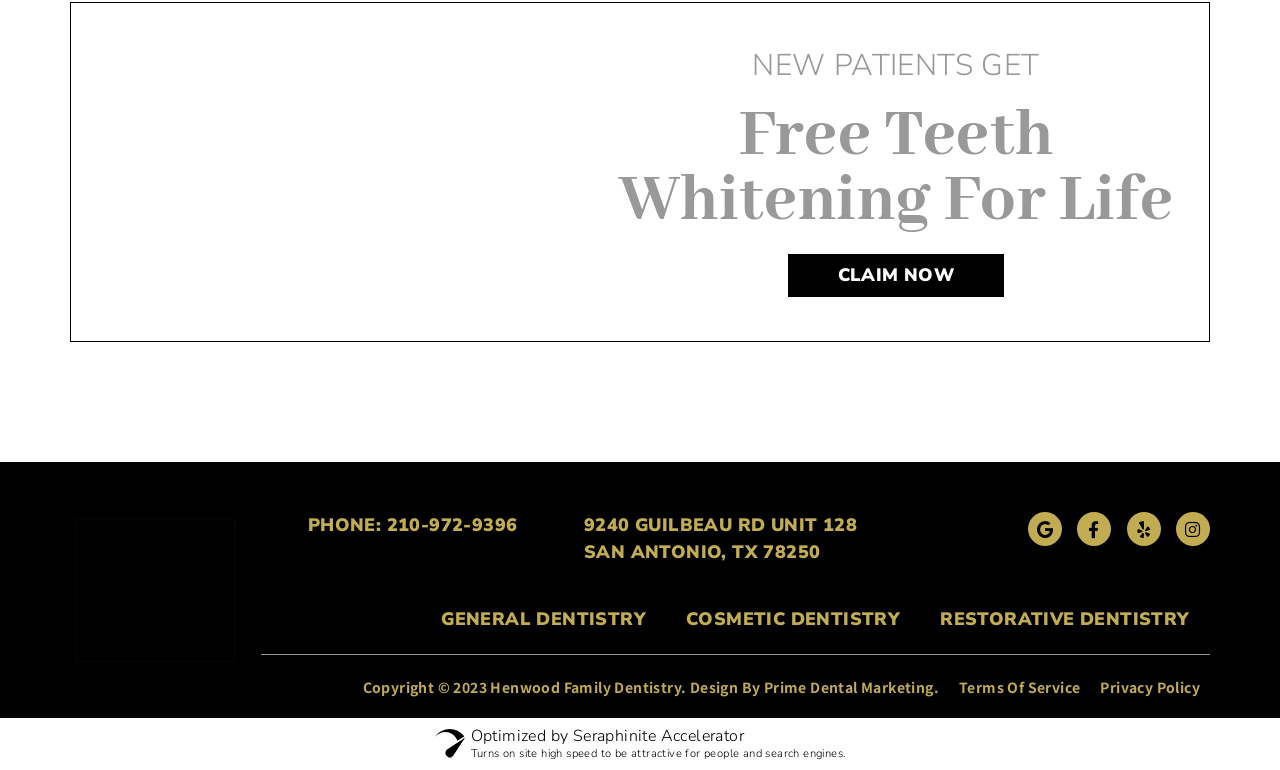Could you indicate the bounding box coordinates of the region to click in order to complete this instruction: "View 'Privacy Policy'".

[0.86, 0.88, 0.938, 0.906]